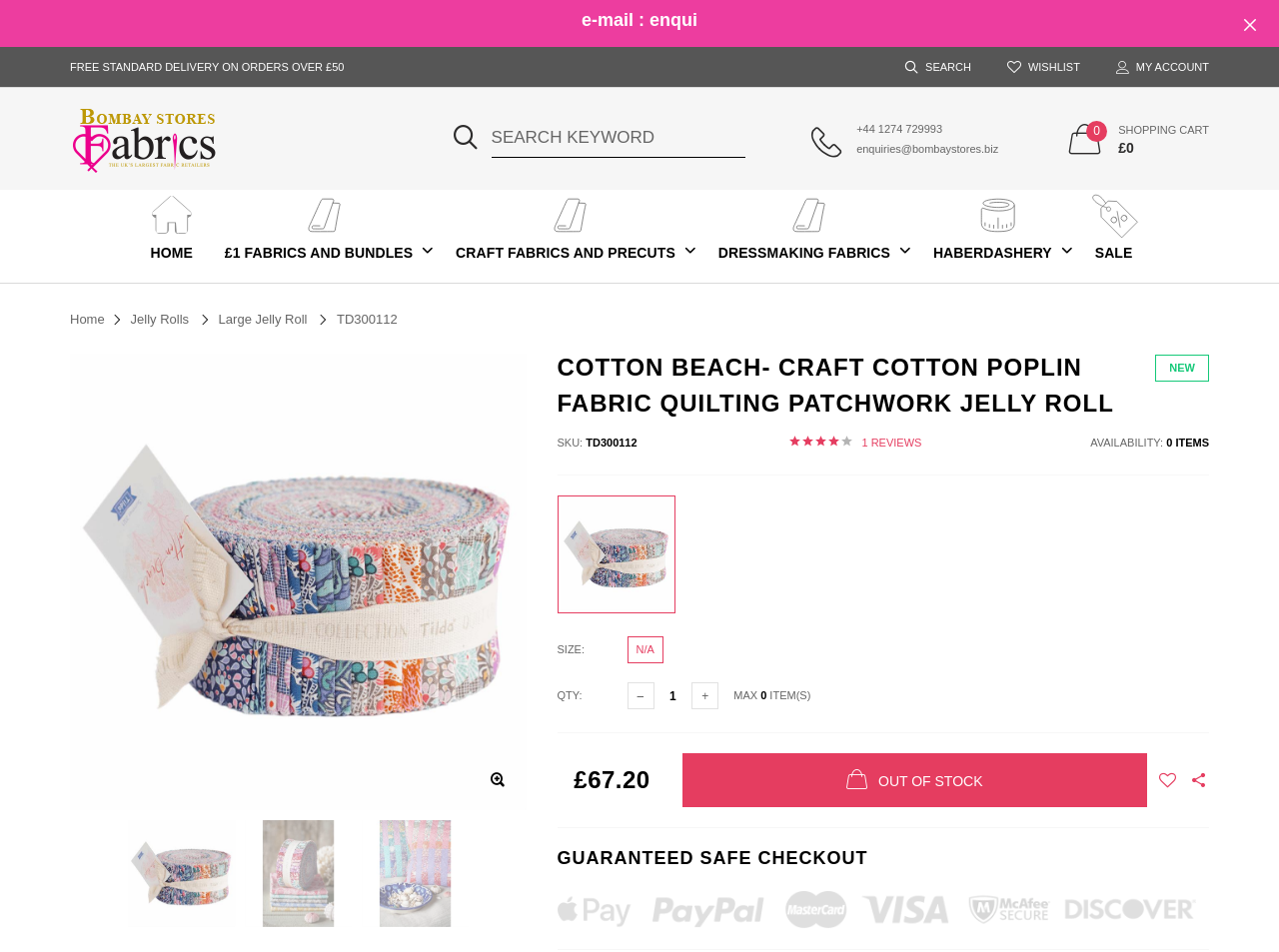What is the SKU of the product?
Please provide a comprehensive answer based on the details in the screenshot.

I found the SKU by looking at the static text element with the content 'TD300112' located near the 'NEW' label and the product description on the webpage.